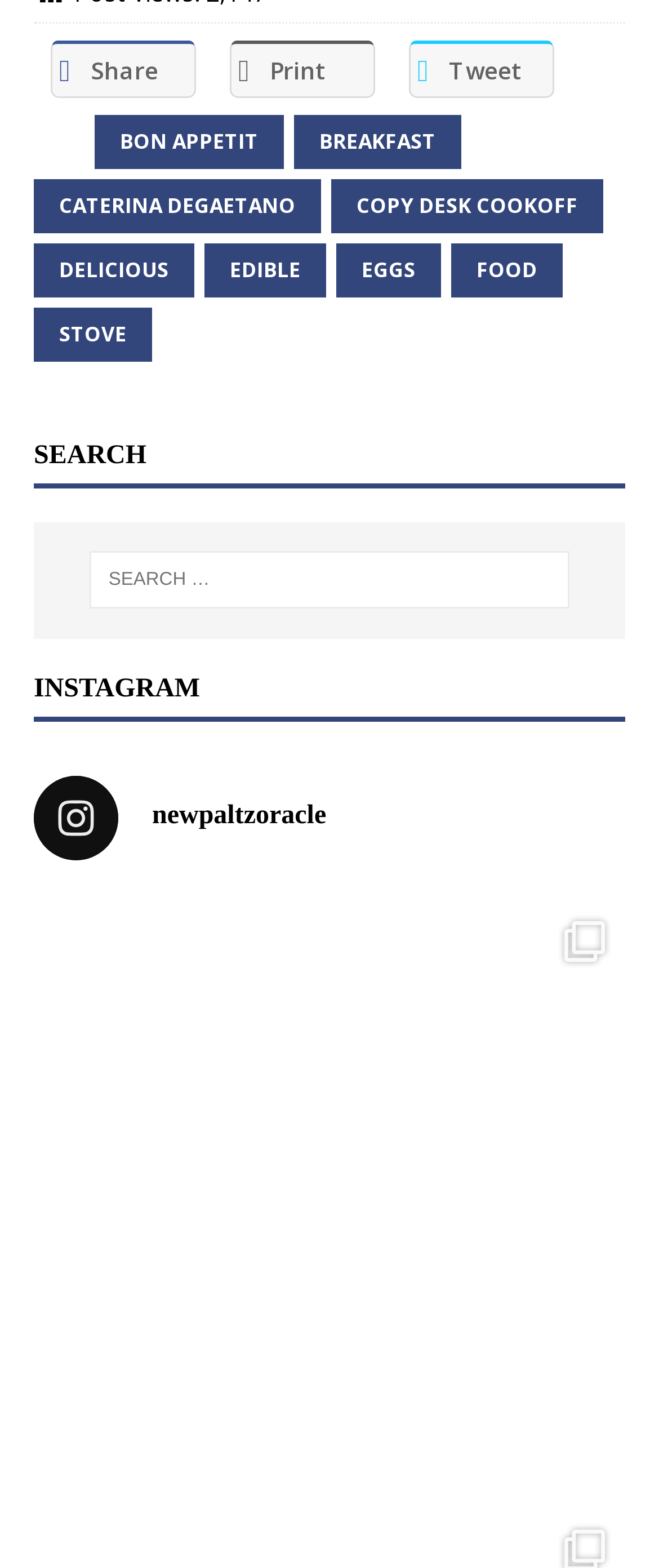Locate the bounding box coordinates of the element to click to perform the following action: 'Read the full statement on oracle.newpaltz.edu'. The coordinates should be given as four float values between 0 and 1, in the form of [left, top, right, bottom].

[0.051, 0.574, 0.949, 0.952]